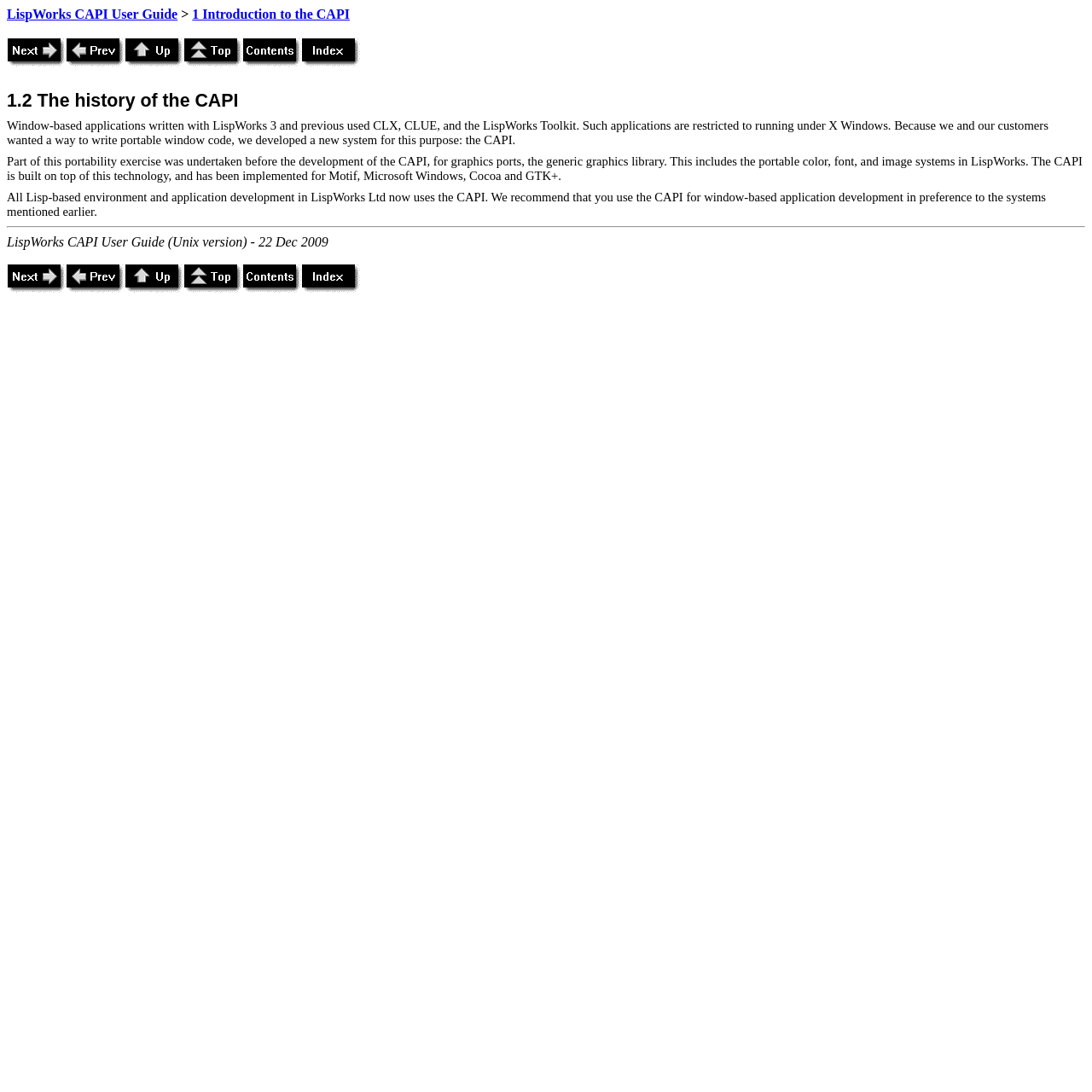Please locate the bounding box coordinates of the element's region that needs to be clicked to follow the instruction: "Go to Index". The bounding box coordinates should be provided as four float numbers between 0 and 1, i.e., [left, top, right, bottom].

[0.276, 0.05, 0.33, 0.063]